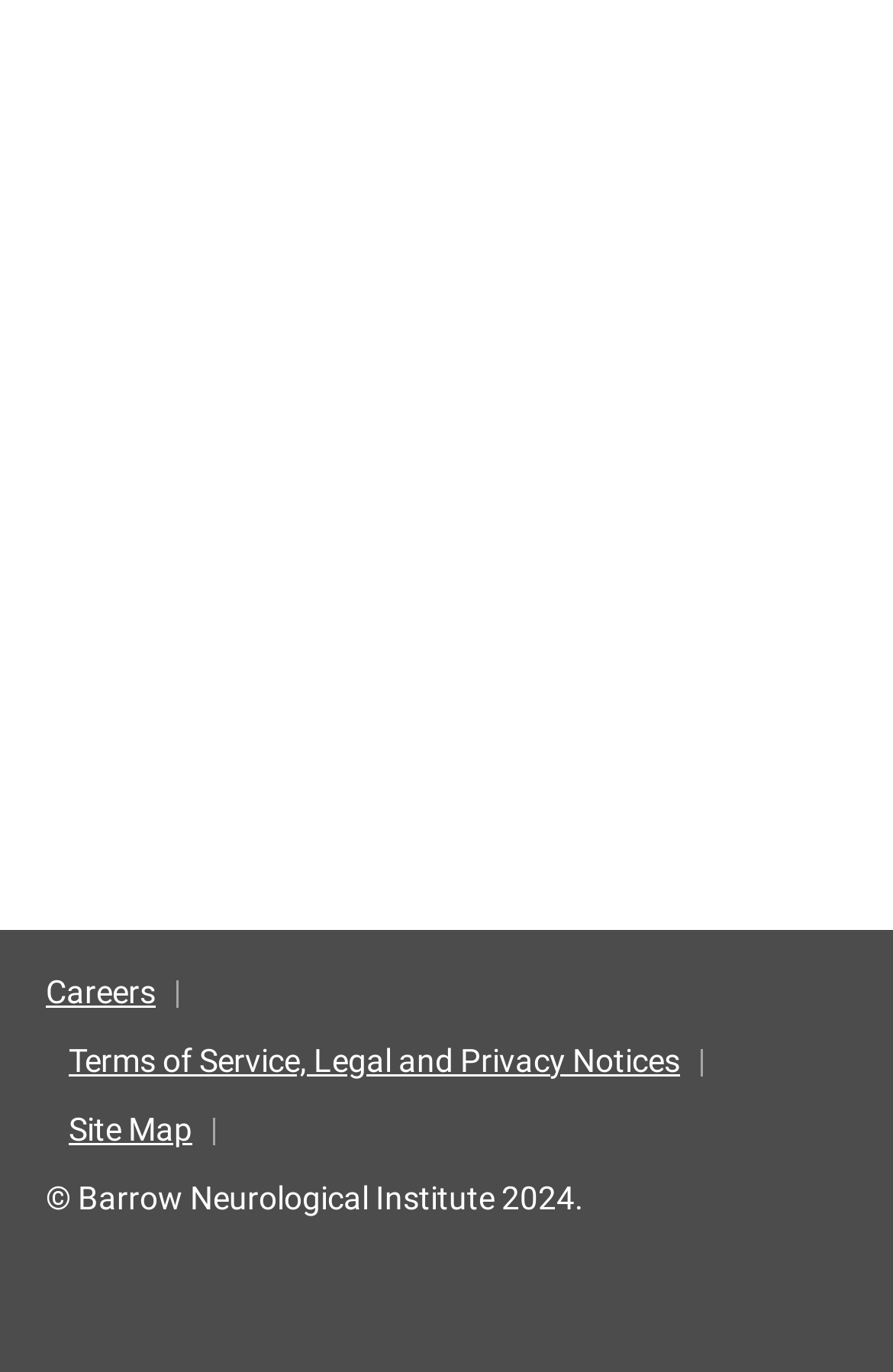Give a concise answer using one word or a phrase to the following question:
How many social media links are available?

5